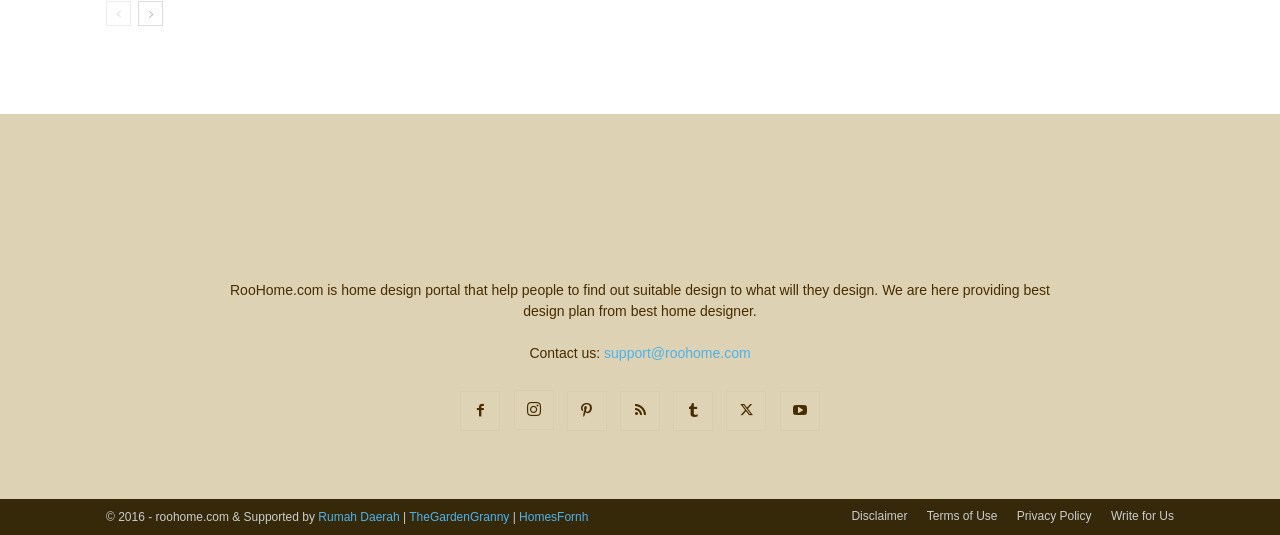Using floating point numbers between 0 and 1, provide the bounding box coordinates in the format (top-left x, top-left y, bottom-right x, bottom-right y). Locate the UI element described here: TheGardenGranny

[0.32, 0.953, 0.398, 0.979]